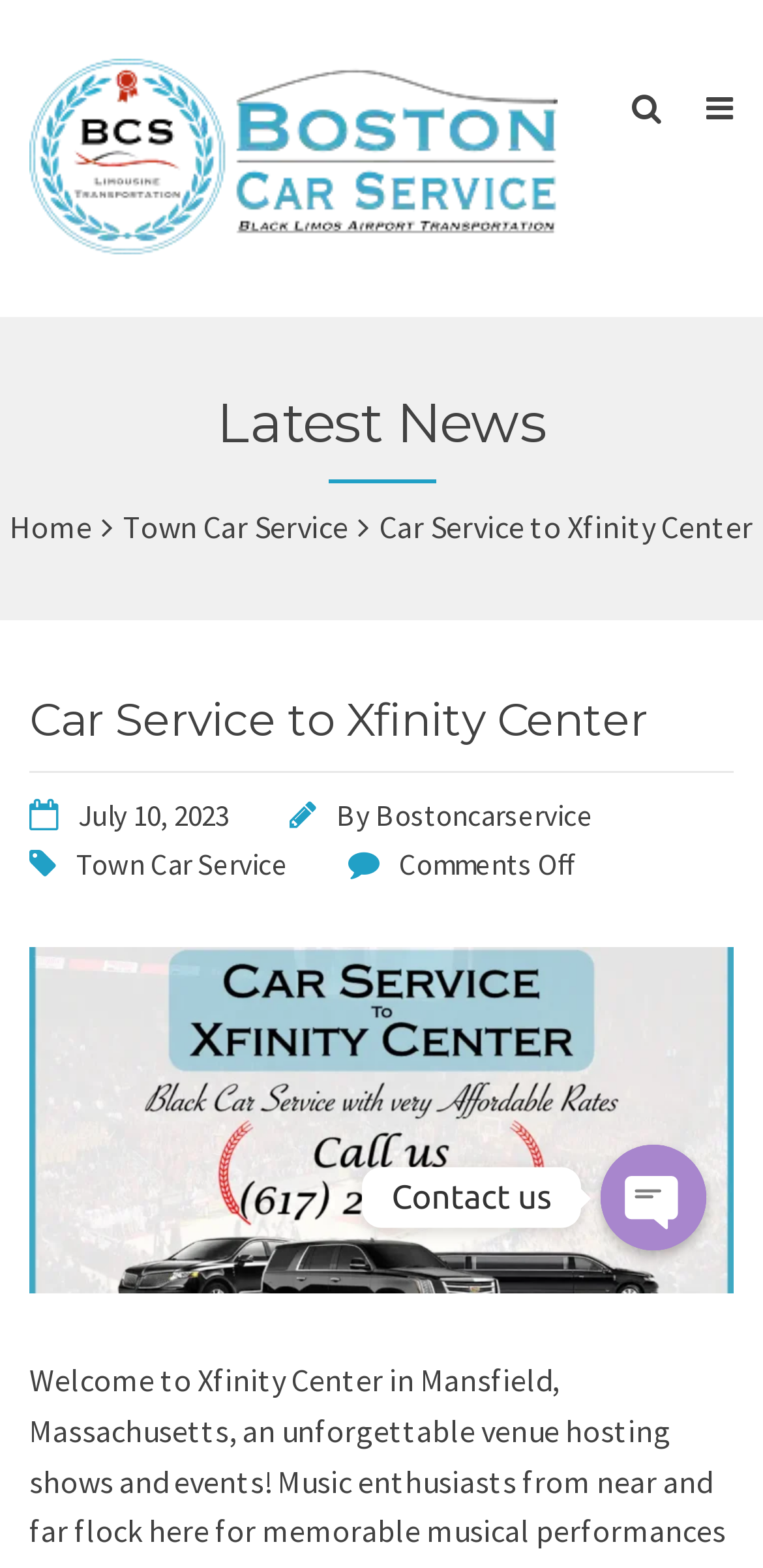Specify the bounding box coordinates of the area to click in order to follow the given instruction: "Contact us."

[0.513, 0.752, 0.723, 0.776]